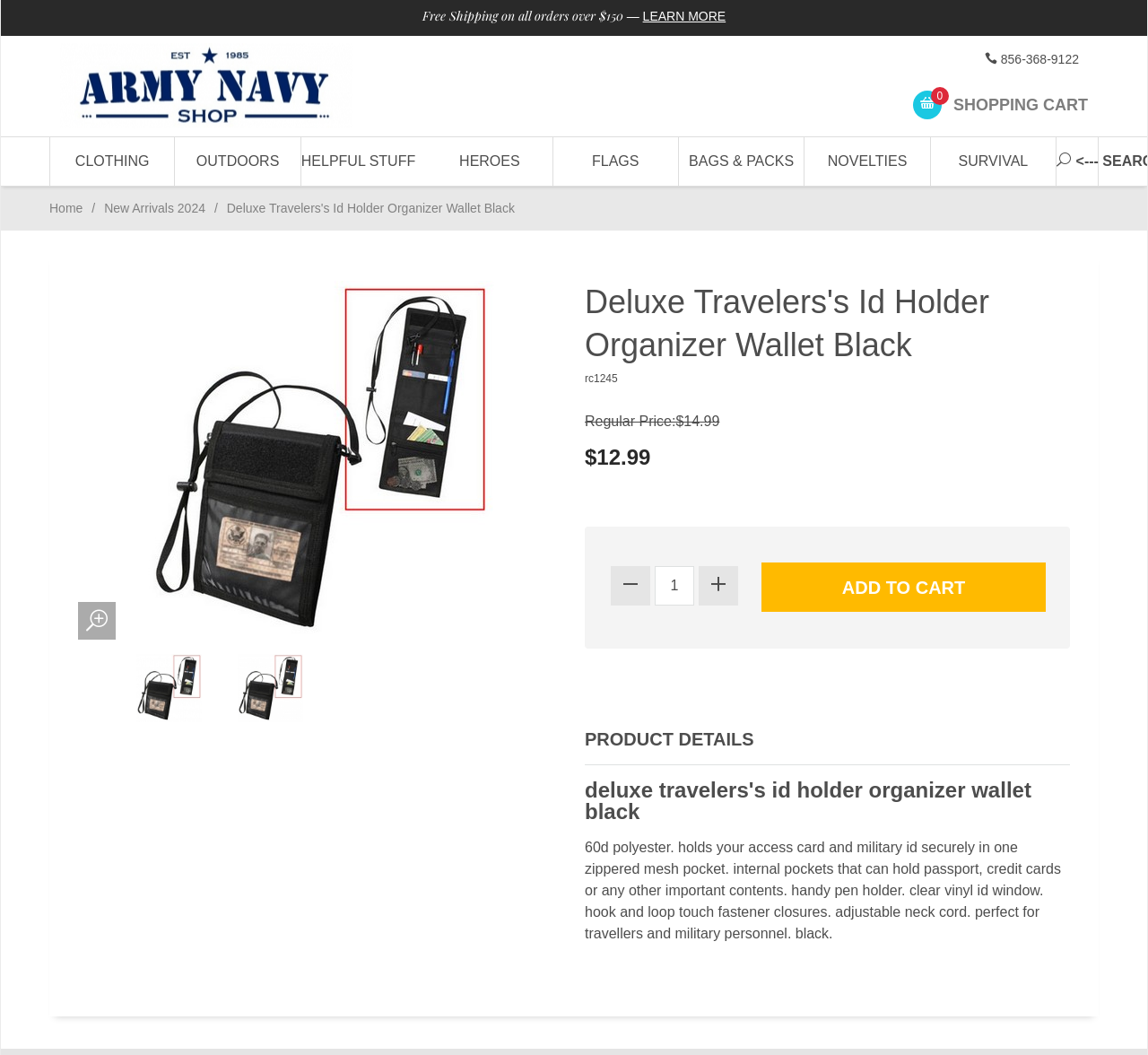Specify the bounding box coordinates of the element's region that should be clicked to achieve the following instruction: "Search for products". The bounding box coordinates consist of four float numbers between 0 and 1, in the format [left, top, right, bottom].

[0.92, 0.13, 0.957, 0.176]